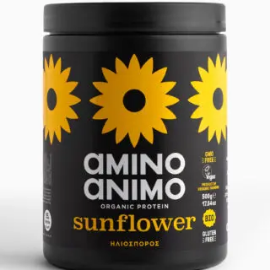Is the product gluten-free?
Provide a detailed answer to the question, using the image to inform your response.

The caption notes that the container is 'noted for being gluten-free', which implies that the product does not contain gluten and is suitable for consumers with gluten intolerance or sensitivity.